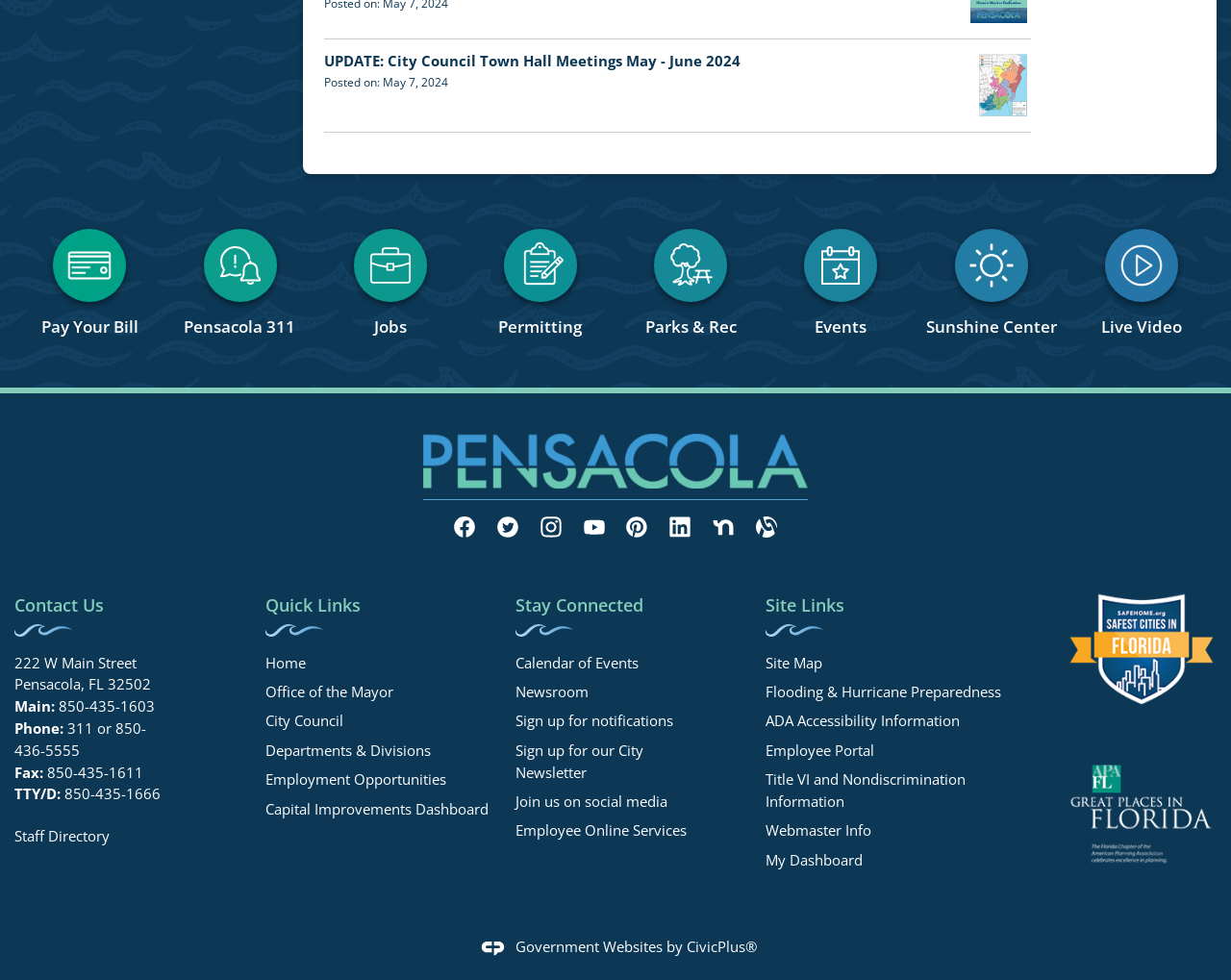Please find the bounding box coordinates of the element that needs to be clicked to perform the following instruction: "View City Council Town Hall Meetings May - June 2024". The bounding box coordinates should be four float numbers between 0 and 1, represented as [left, top, right, bottom].

[0.264, 0.052, 0.602, 0.072]